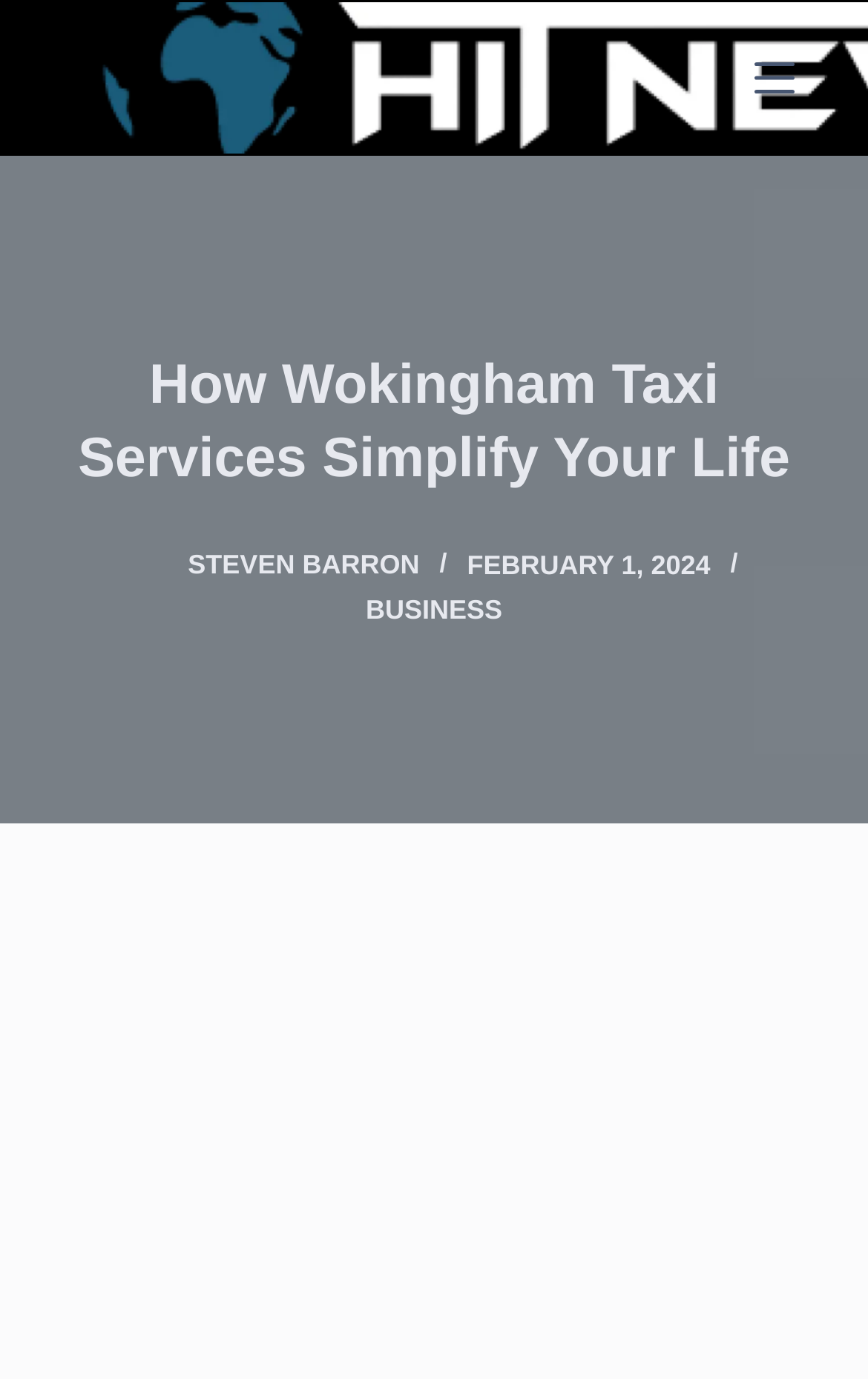What is the name of the author?
Give a one-word or short-phrase answer derived from the screenshot.

Steven Barron